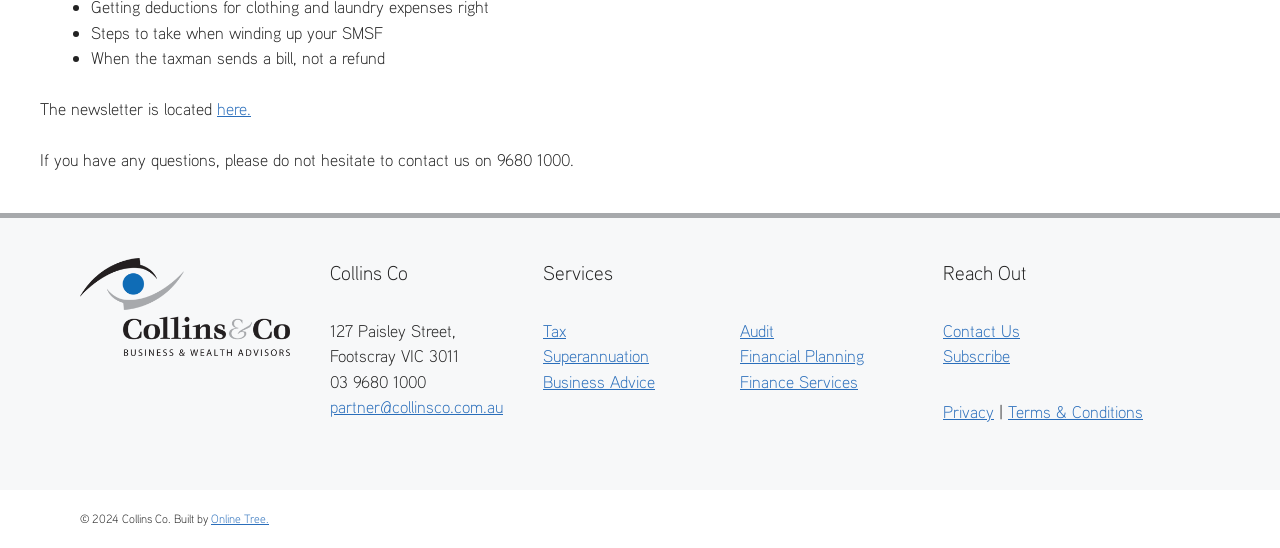Use a single word or phrase to answer the question: What is the phone number?

03 9680 1000